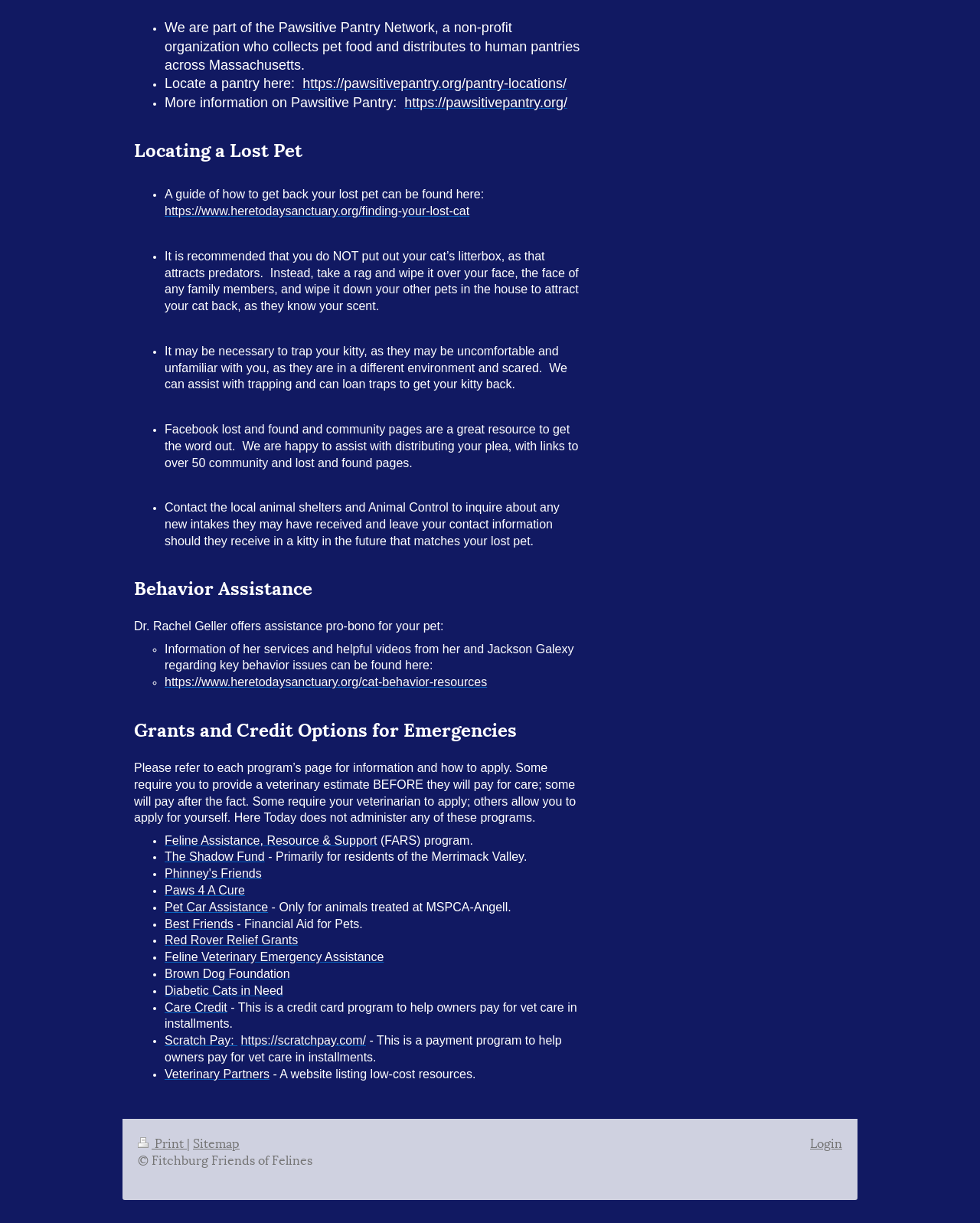What is the purpose of the Care Credit program?
Refer to the image and offer an in-depth and detailed answer to the question.

The webpage describes Care Credit as 'a credit card program to help owners pay for vet care in installments', which indicates that it is a payment program for veterinary care.